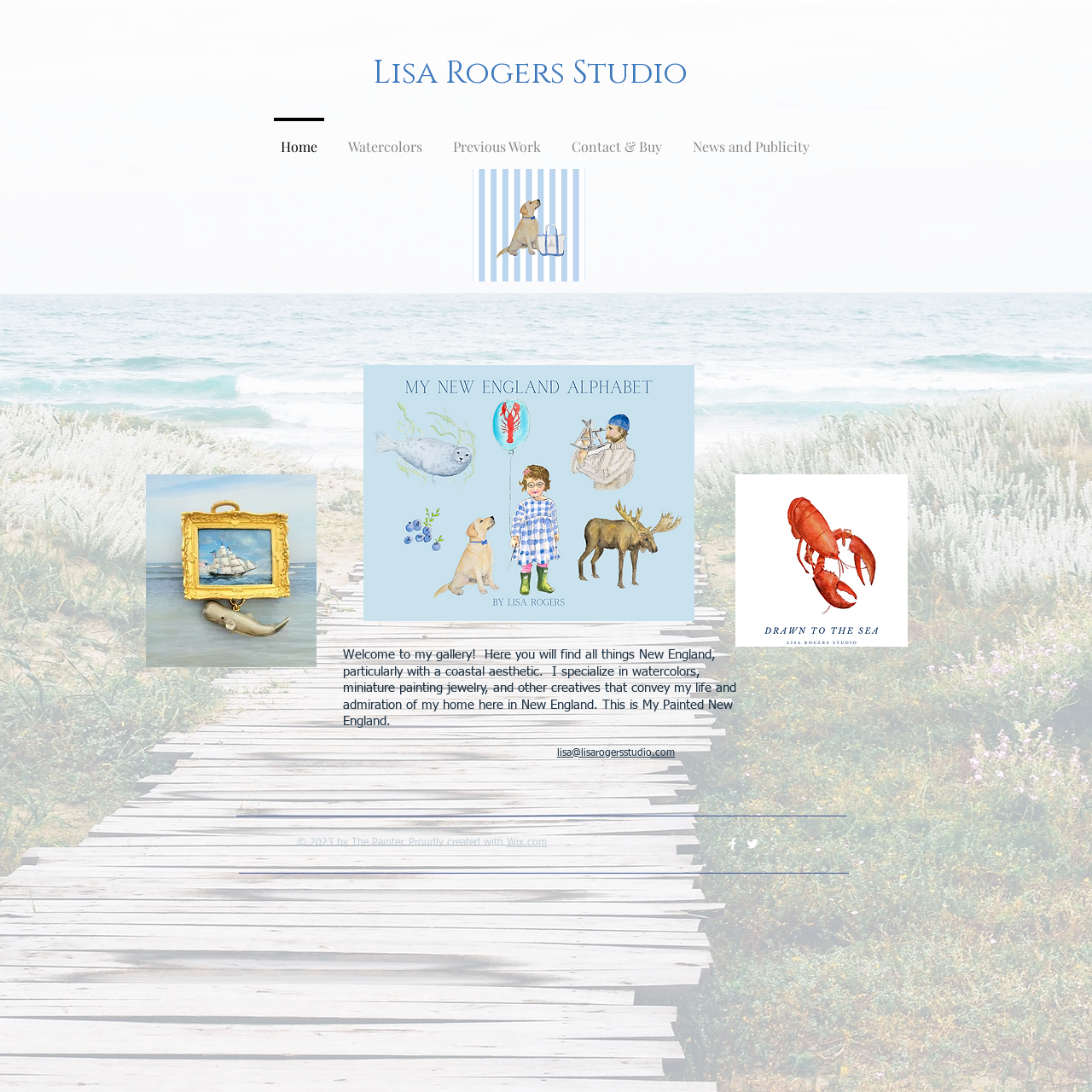Observe the image and answer the following question in detail: What type of art does Lisa Rogers Studio specialize in?

Based on the webpage content, particularly the StaticText element with the text 'Welcome to my gallery! ... I specialize in watercolors, miniature painting jewelry, and other creatives ...', it is clear that Lisa Rogers Studio specializes in watercolors.